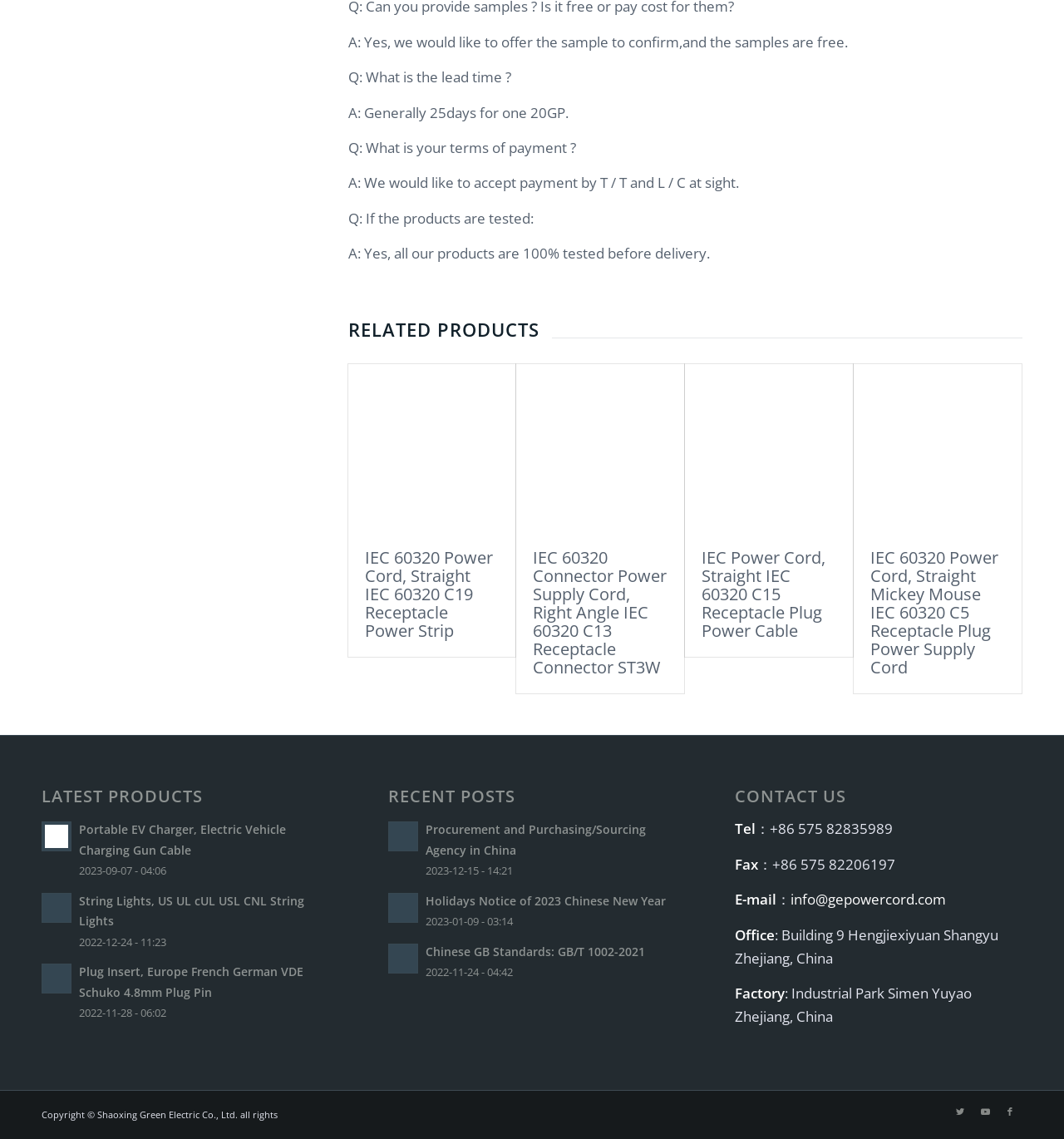Pinpoint the bounding box coordinates of the area that must be clicked to complete this instruction: "Check out Intelligent Portable Charging Gun product".

[0.039, 0.504, 0.309, 0.559]